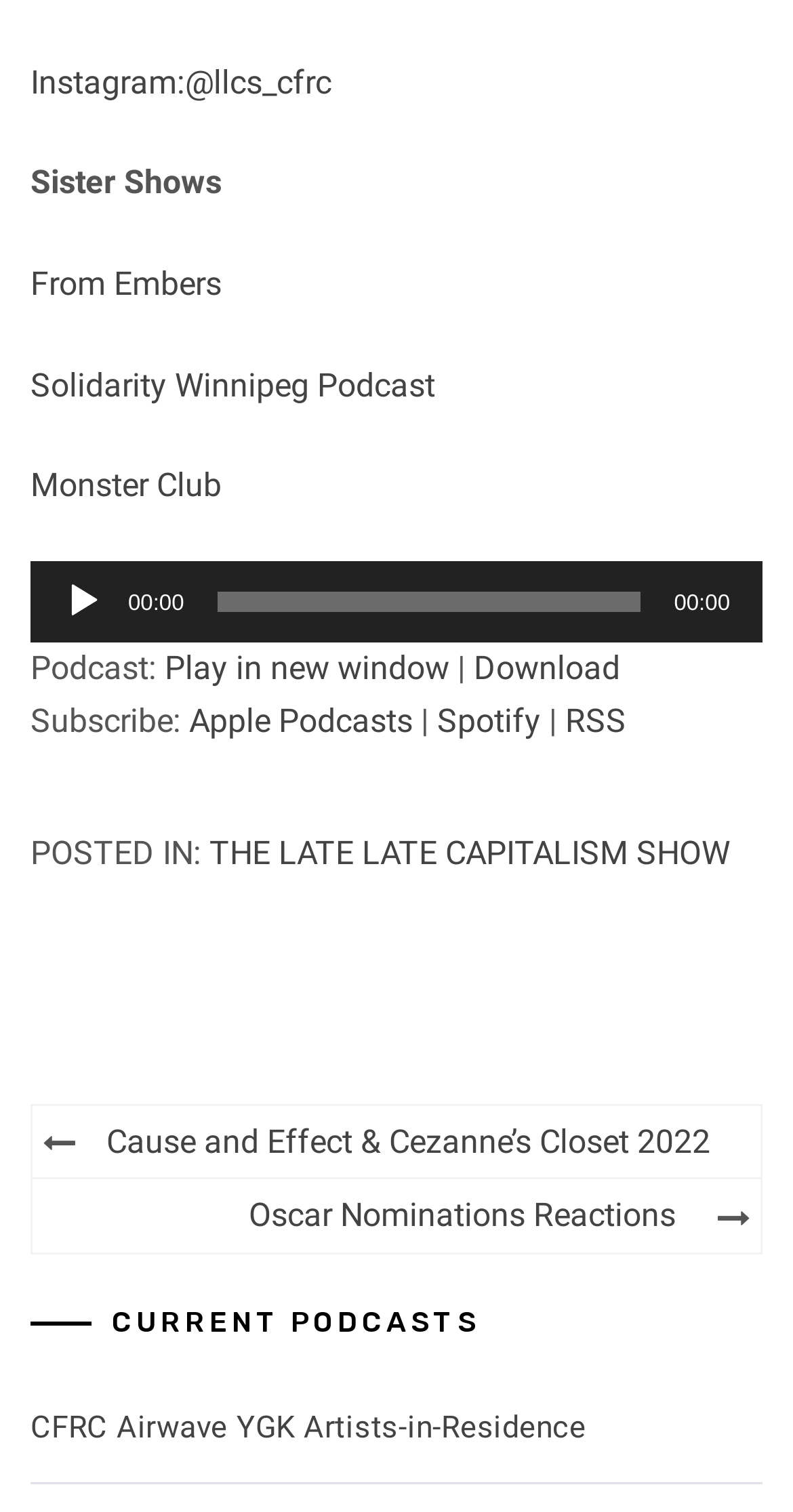What is the name of the current post?
Respond to the question with a well-detailed and thorough answer.

I found the answer by looking at the link element with the text 'Cause and Effect & Cezanne’s Closet 2022' within the navigation element with the text 'Posts'.